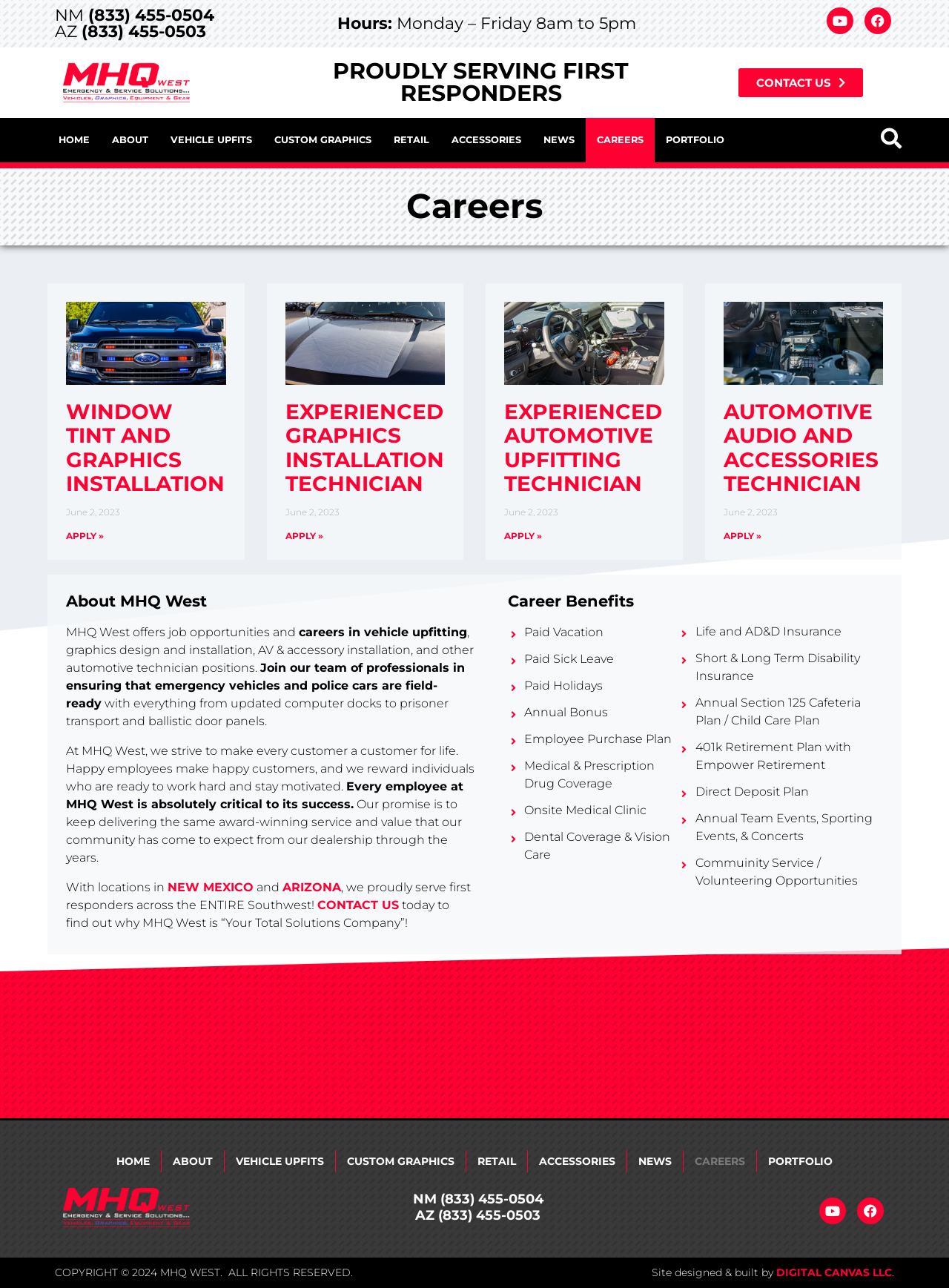Using the provided description: "parent_node: 0", find the bounding box coordinates of the corresponding UI element. The output should be four float numbers between 0 and 1, in the format [left, top, right, bottom].

None